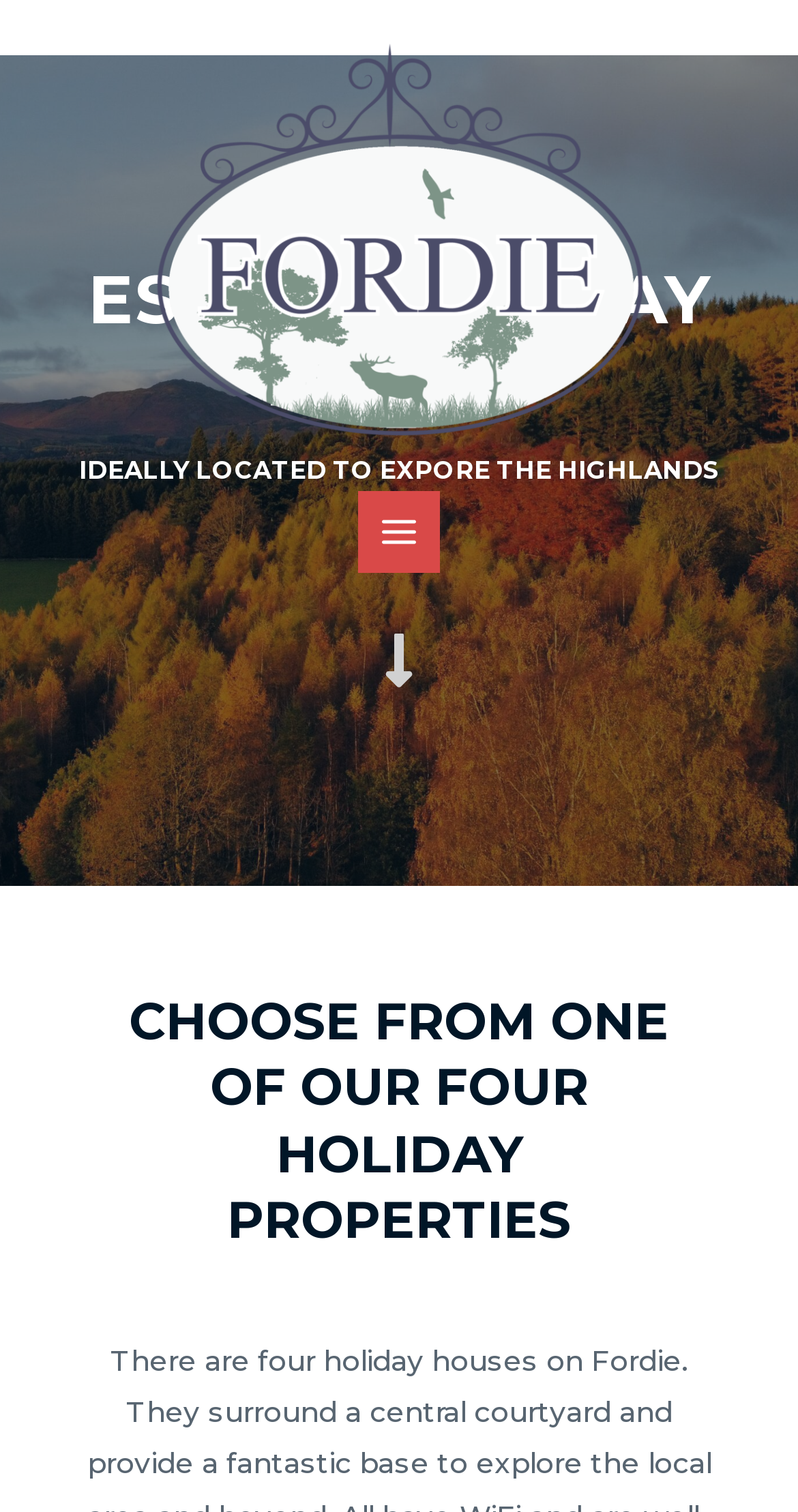Mark the bounding box of the element that matches the following description: "Main Menu".

[0.448, 0.325, 0.552, 0.379]